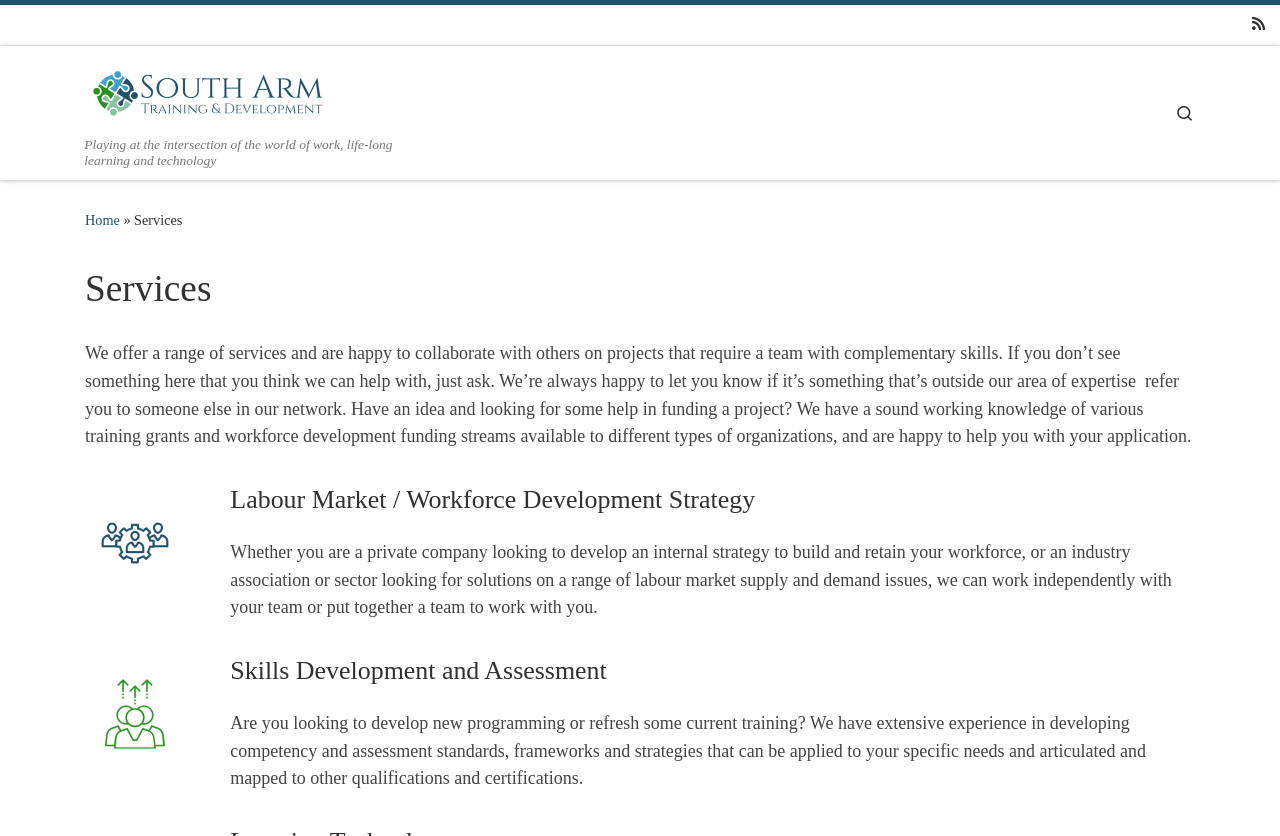Respond with a single word or phrase for the following question: 
What is the topic of the second heading on the page?

Labour Market / Workforce Development Strategy